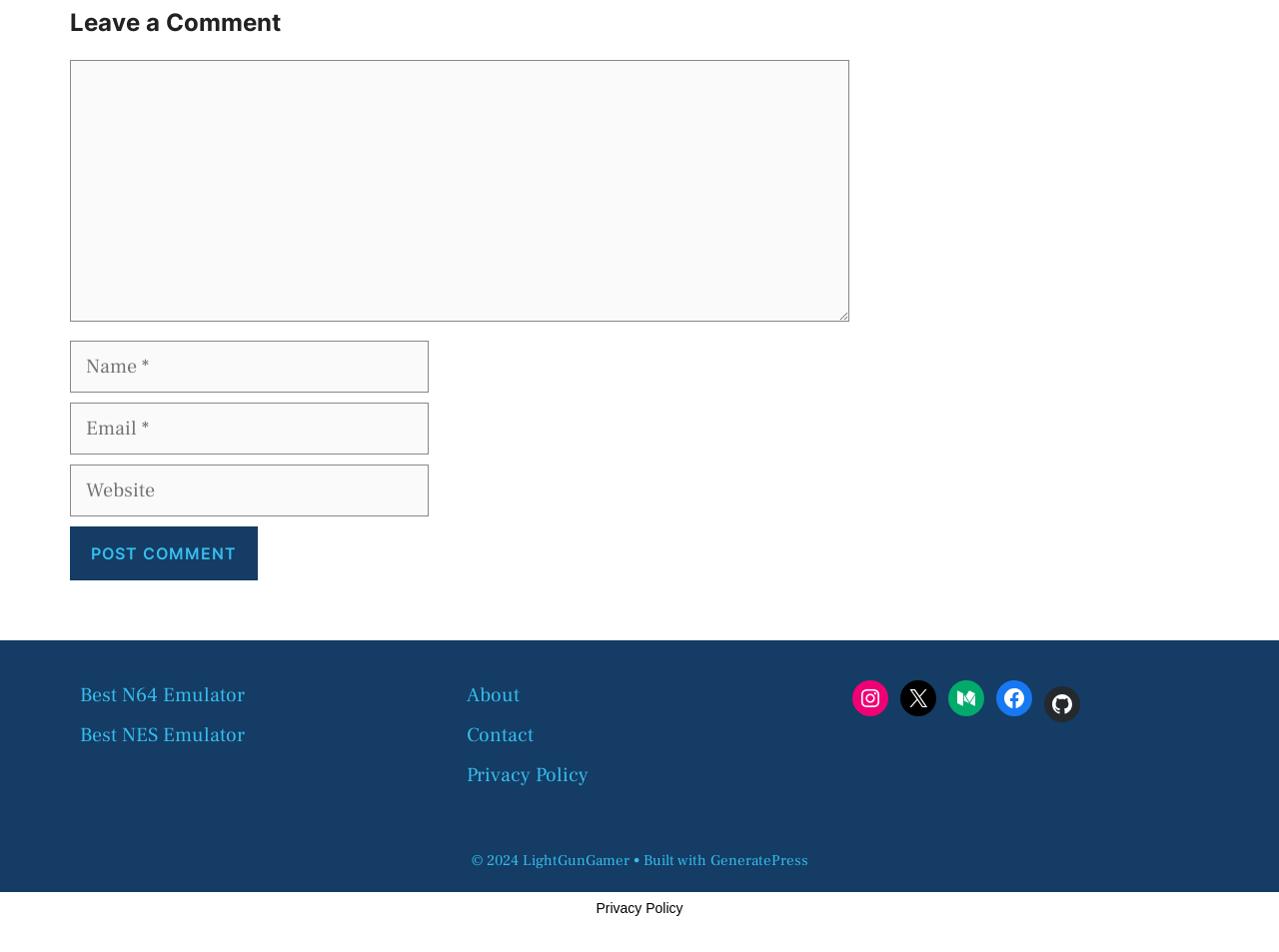Highlight the bounding box coordinates of the element you need to click to perform the following instruction: "post a comment."

[0.055, 0.553, 0.202, 0.609]